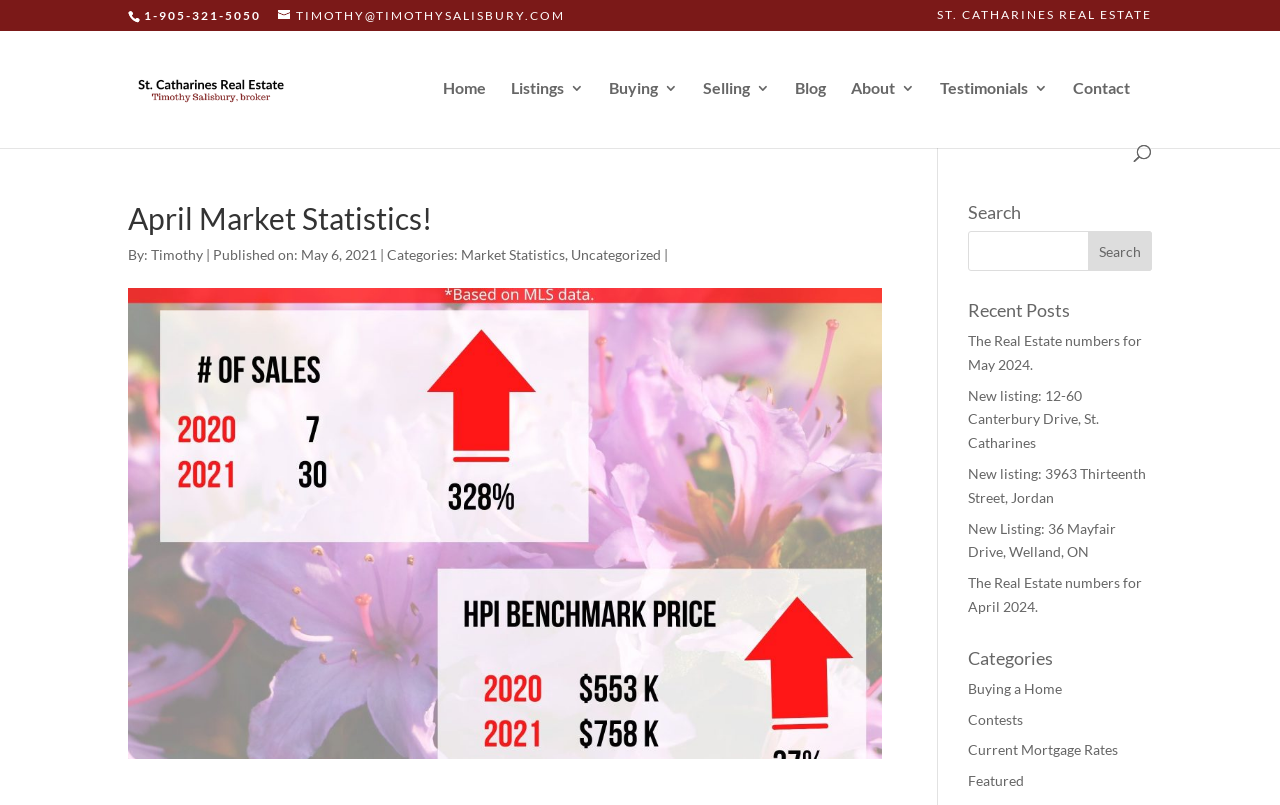Could you determine the bounding box coordinates of the clickable element to complete the instruction: "Contact Timothy"? Provide the coordinates as four float numbers between 0 and 1, i.e., [left, top, right, bottom].

[0.118, 0.306, 0.159, 0.327]